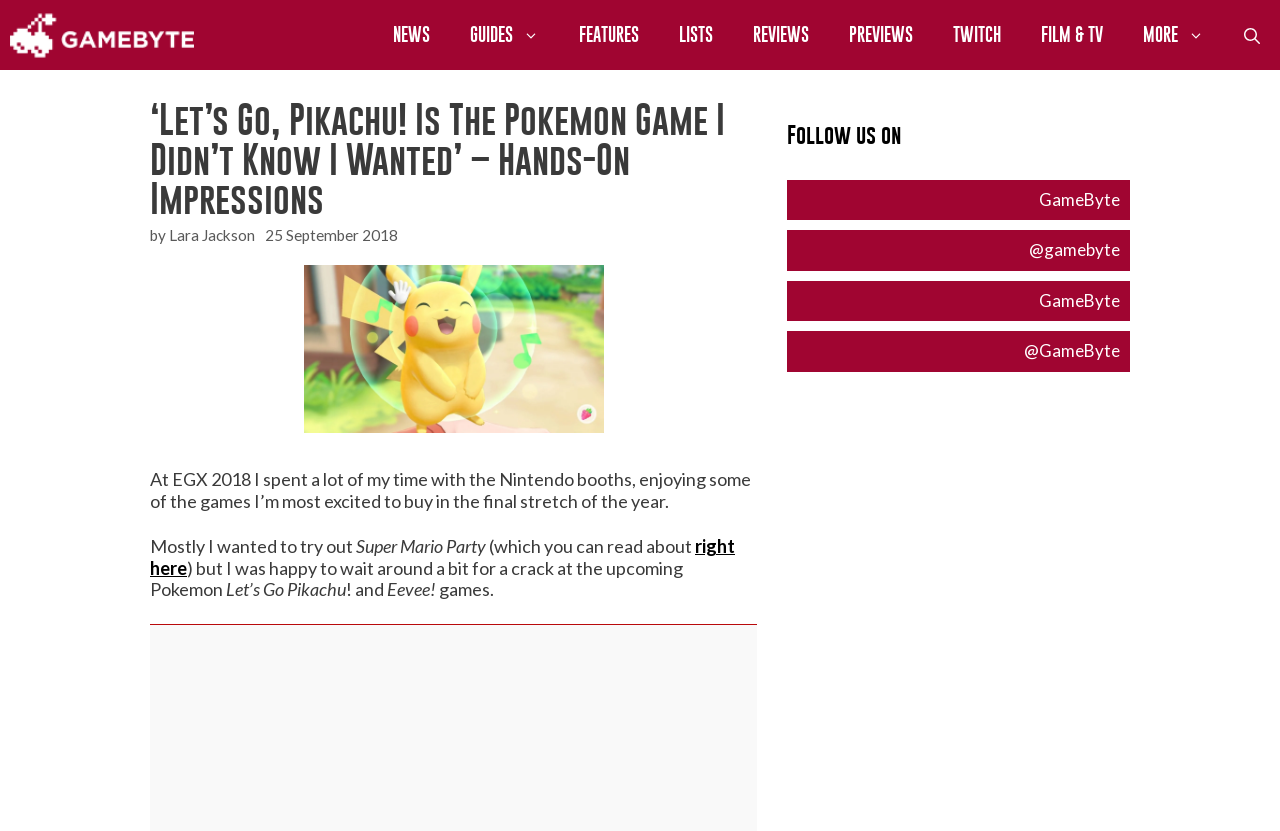Illustrate the webpage with a detailed description.

The webpage appears to be an article from GameByte, a gaming news website. At the top of the page, there is a navigation bar with links to different sections of the website, including NEWS, GUIDES, FEATURES, LISTS, REVIEWS, PREVIEWS, TWITCH, FILM & TV, and MORE. The navigation bar also features a search bar at the far right.

Below the navigation bar, there is a header section with a heading that reads "‘Let’s Go, Pikachu! Is The Pokemon Game I Didn’t Know I Wanted’ – Hands-On Impressions". This heading is accompanied by a timestamp indicating that the article was published on September 25, 2018, and an author credit to Lara Jackson.

To the right of the header section, there is an image of Pikachu smiling. The main content of the article begins below the header section, with a block of text that discusses the author's experience playing games at EGX 2018, including Super Mario Party and the upcoming Pokémon games Let’s Go Pikachu and Eevee.

At the bottom of the page, there is a complementary section with a heading that reads "Follow us on". This section features links to GameByte's social media profiles on various platforms.

There are a total of 14 links on the page, including the navigation links at the top and the social media links at the bottom. There are also two images on the page: the GameByte logo at the top left and the Pikachu image in the header section.